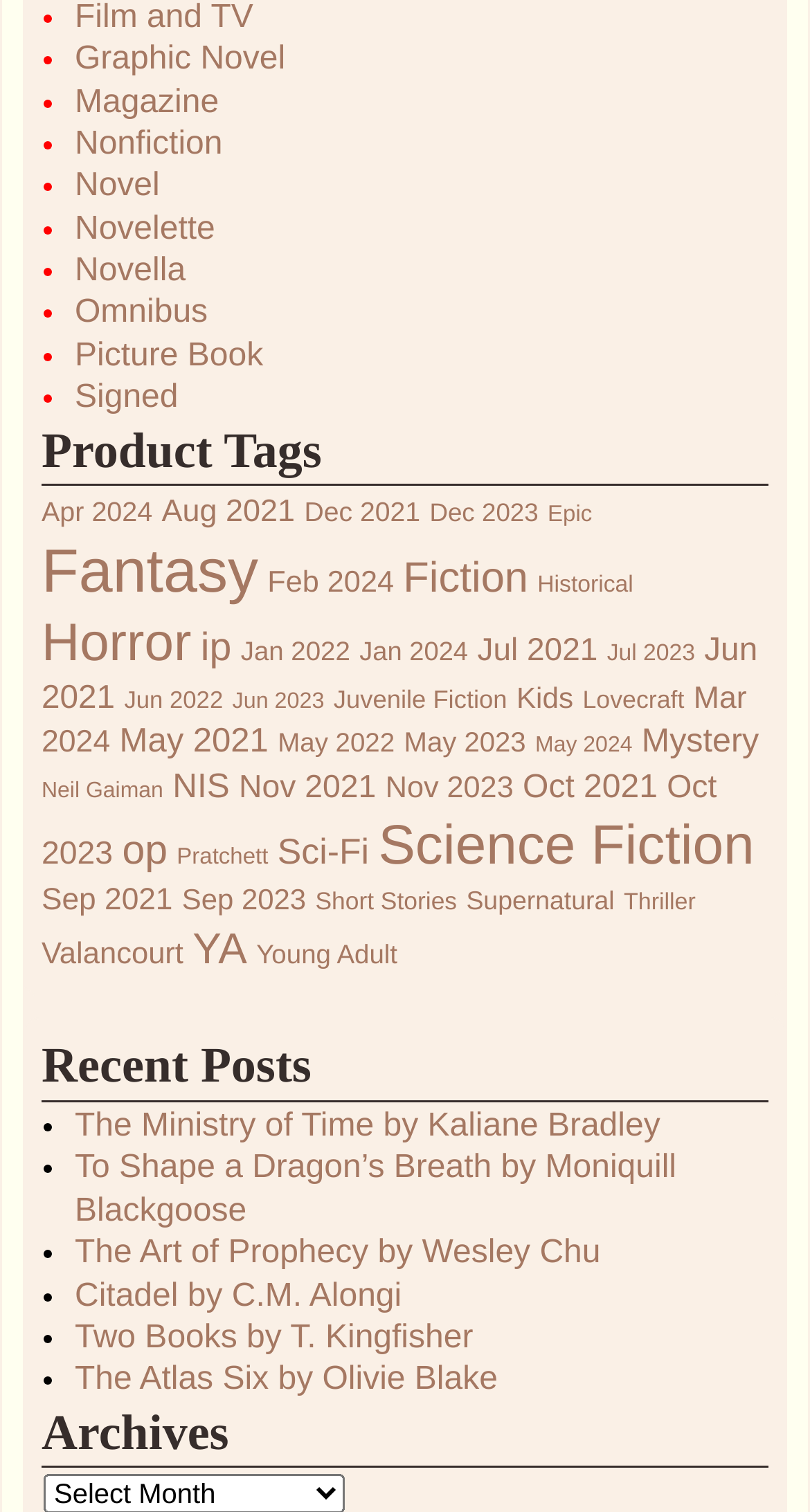How many products are available in the 'Horror' category?
Use the image to answer the question with a single word or phrase.

603